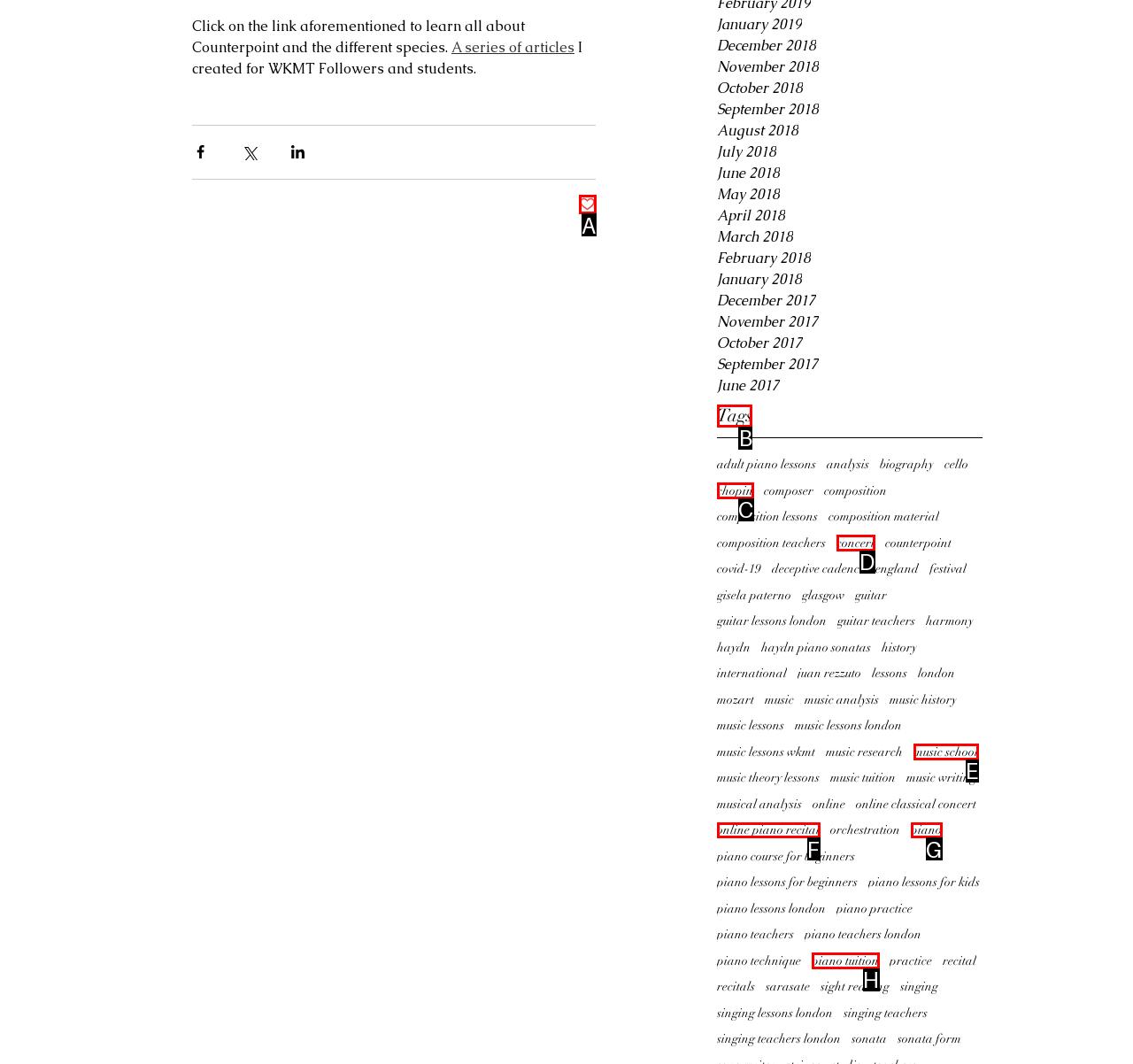Indicate the UI element to click to perform the task: View tags. Reply with the letter corresponding to the chosen element.

B